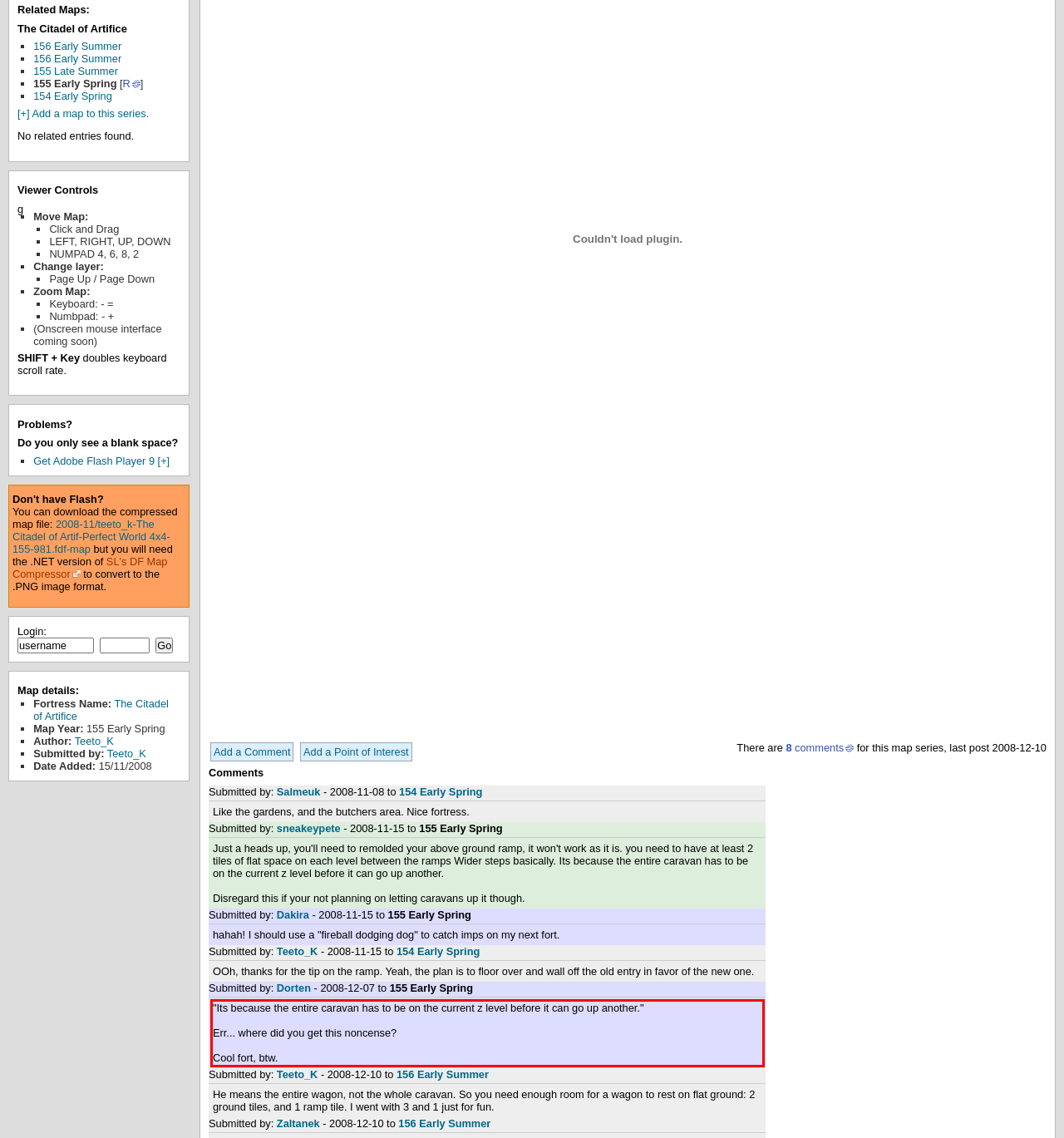Examine the webpage screenshot and use OCR to recognize and output the text within the red bounding box.

"Its because the entire caravan has to be on the current z level before it can go up another." Err... where did you get this noncense? Cool fort, btw.